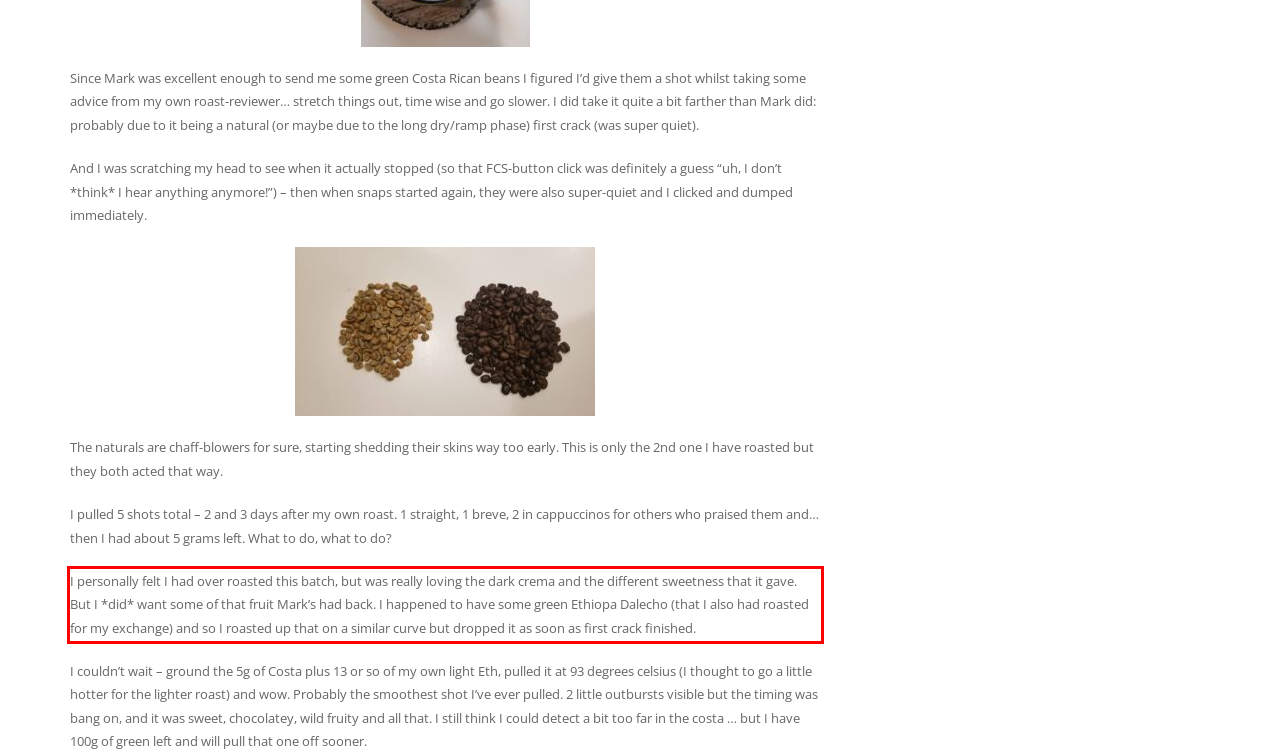Please take the screenshot of the webpage, find the red bounding box, and generate the text content that is within this red bounding box.

I personally felt I had over roasted this batch, but was really loving the dark crema and the different sweetness that it gave. But I *did* want some of that fruit Mark’s had back. I happened to have some green Ethiopa Dalecho (that I also had roasted for my exchange) and so I roasted up that on a similar curve but dropped it as soon as first crack finished.